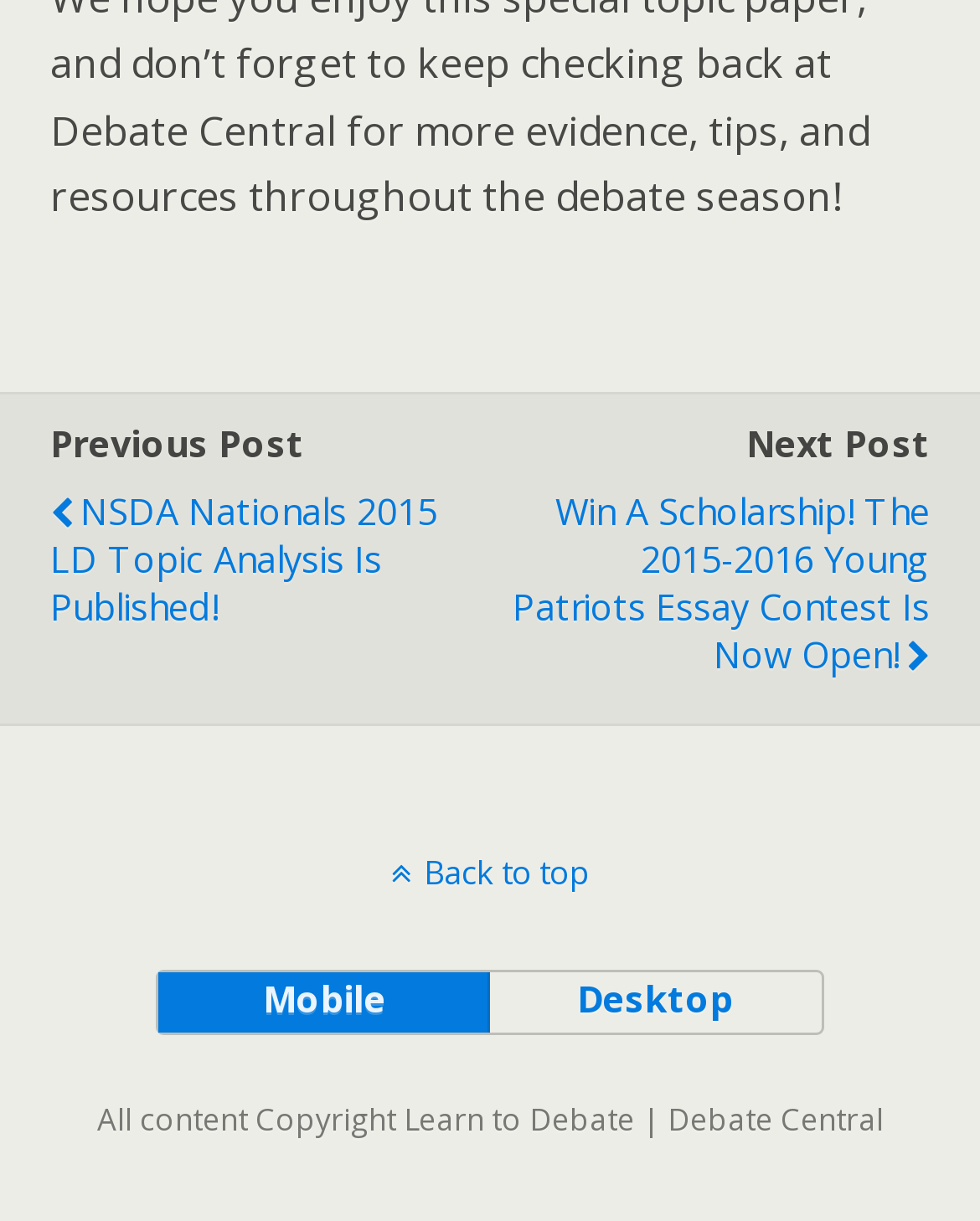Answer the question using only a single word or phrase: 
How many buttons are there on the webpage?

2